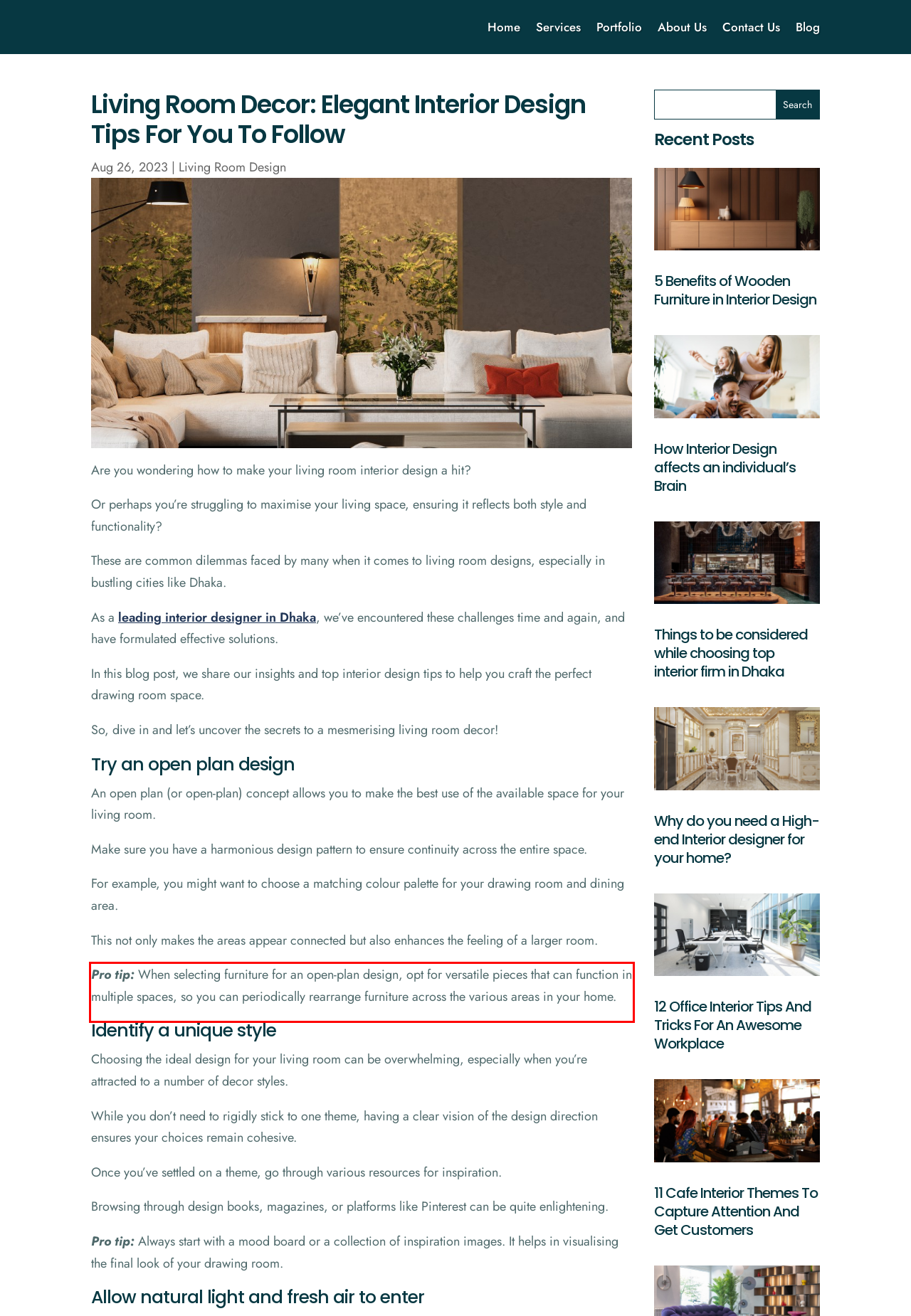Please recognize and transcribe the text located inside the red bounding box in the webpage image.

Pro tip: When selecting furniture for an open-plan design, opt for versatile pieces that can function in multiple spaces, so you can periodically rearrange furniture across the various areas in your home.